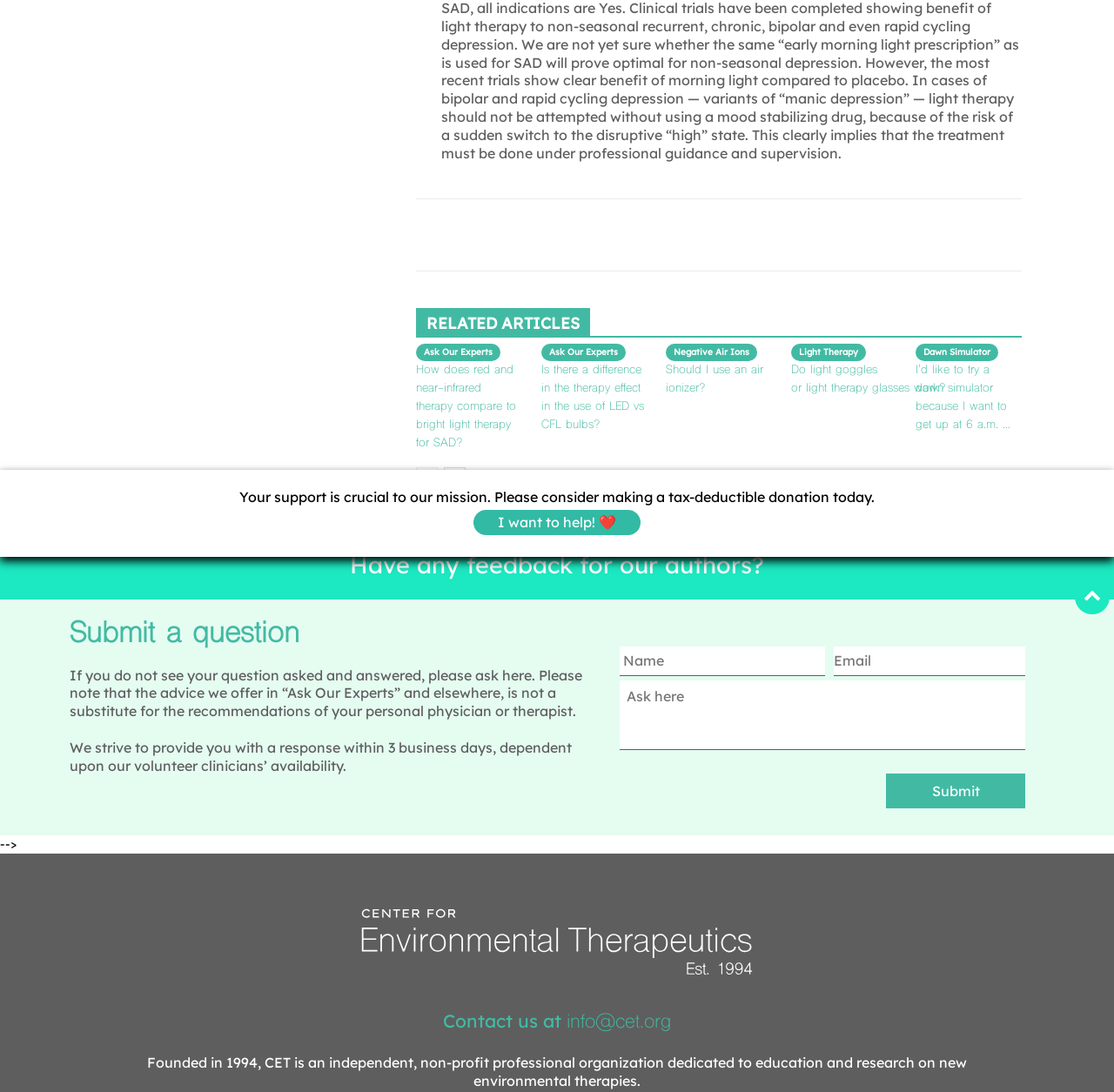Using the description: "info@cet.org", identify the bounding box of the corresponding UI element in the screenshot.

[0.509, 0.926, 0.602, 0.948]